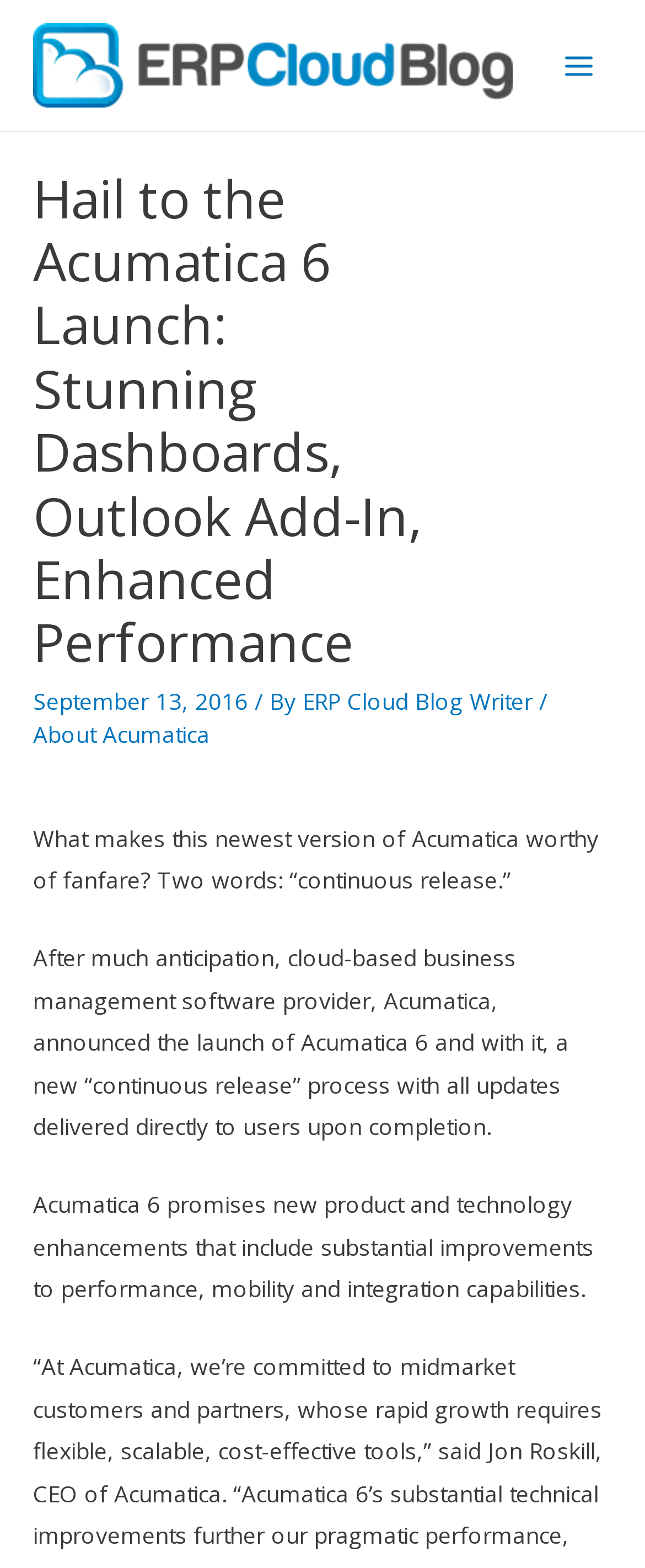What is the date of the article?
Craft a detailed and extensive response to the question.

I found the date of the article by looking at the static text element that says 'September 13, 2016' which is located below the main heading.